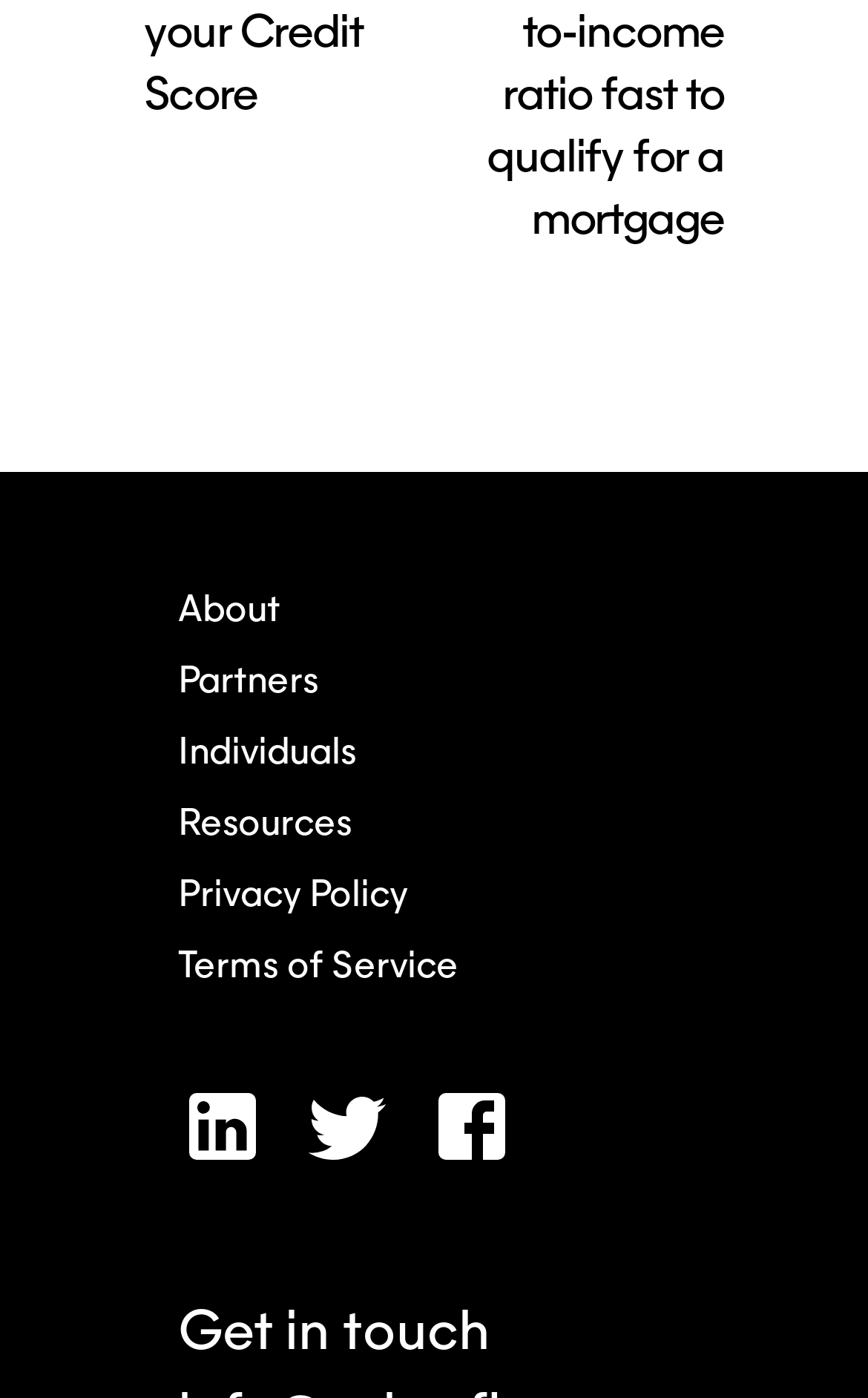Given the element description About, identify the bounding box coordinates for the UI element on the webpage screenshot. The format should be (top-left x, top-left y, bottom-right x, bottom-right y), with values between 0 and 1.

[0.205, 0.411, 0.538, 0.462]